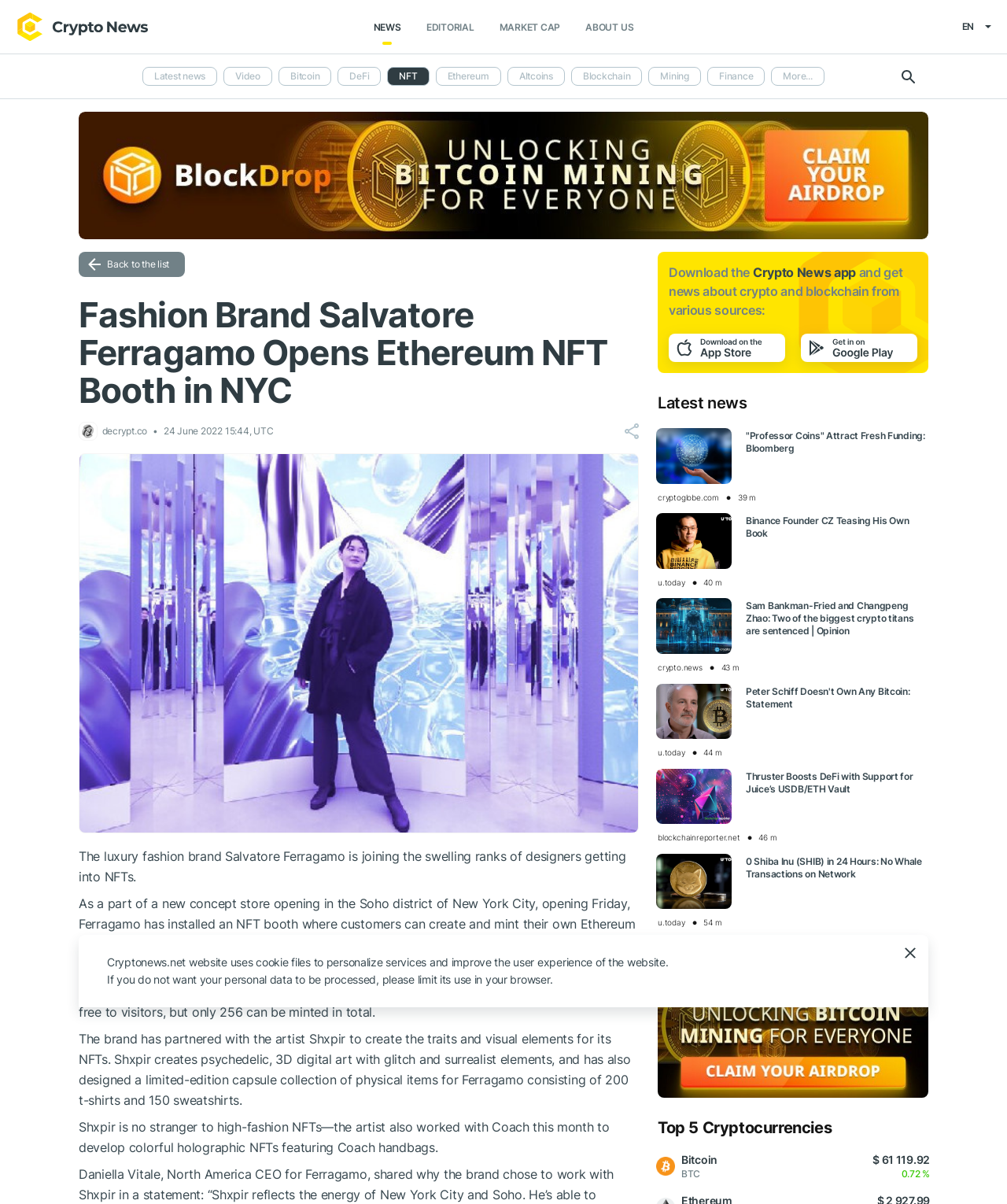For the following element description, predict the bounding box coordinates in the format (top-left x, top-left y, bottom-right x, bottom-right y). All values should be floating point numbers between 0 and 1. Description: Back to the list

[0.078, 0.209, 0.184, 0.23]